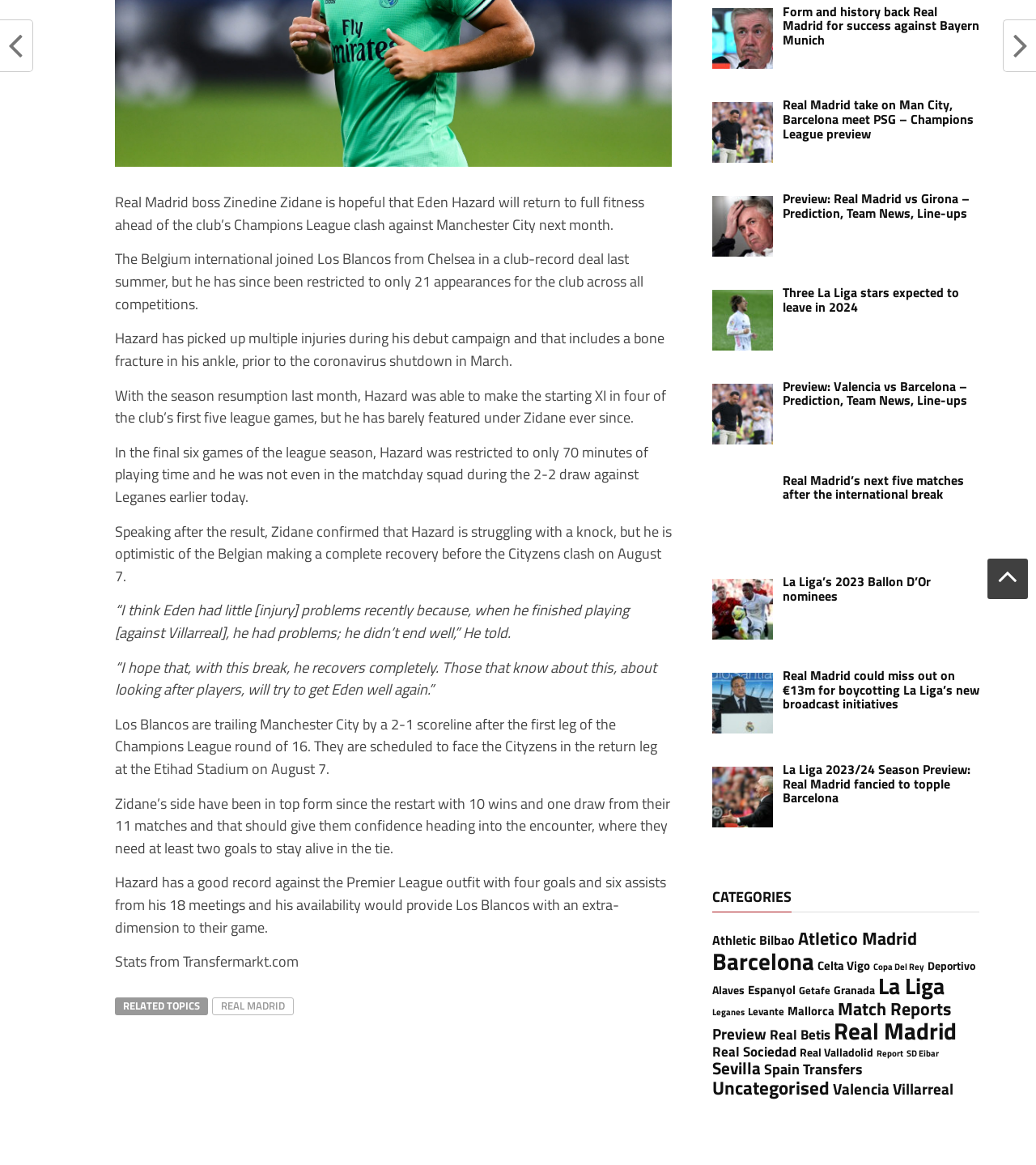Based on the element description Copa Del Rey, identify the bounding box coordinates for the UI element. The coordinates should be in the format (top-left x, top-left y, bottom-right x, bottom-right y) and within the 0 to 1 range.

[0.843, 0.824, 0.892, 0.835]